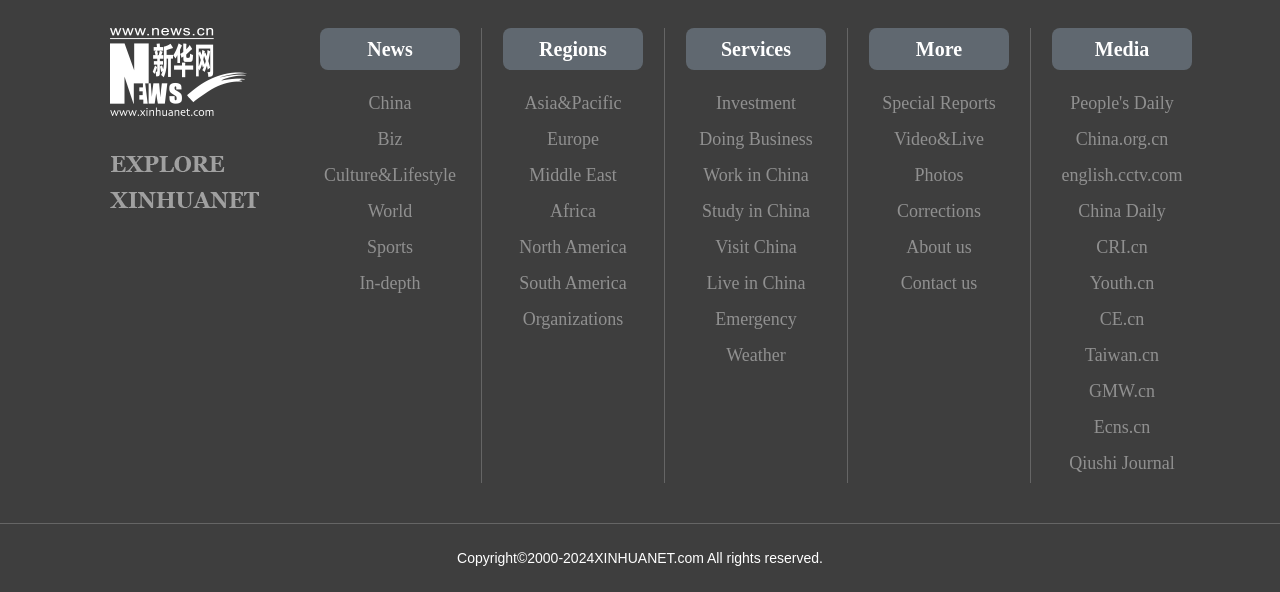Please indicate the bounding box coordinates for the clickable area to complete the following task: "Visit People's Daily website". The coordinates should be specified as four float numbers between 0 and 1, i.e., [left, top, right, bottom].

[0.822, 0.144, 0.931, 0.204]